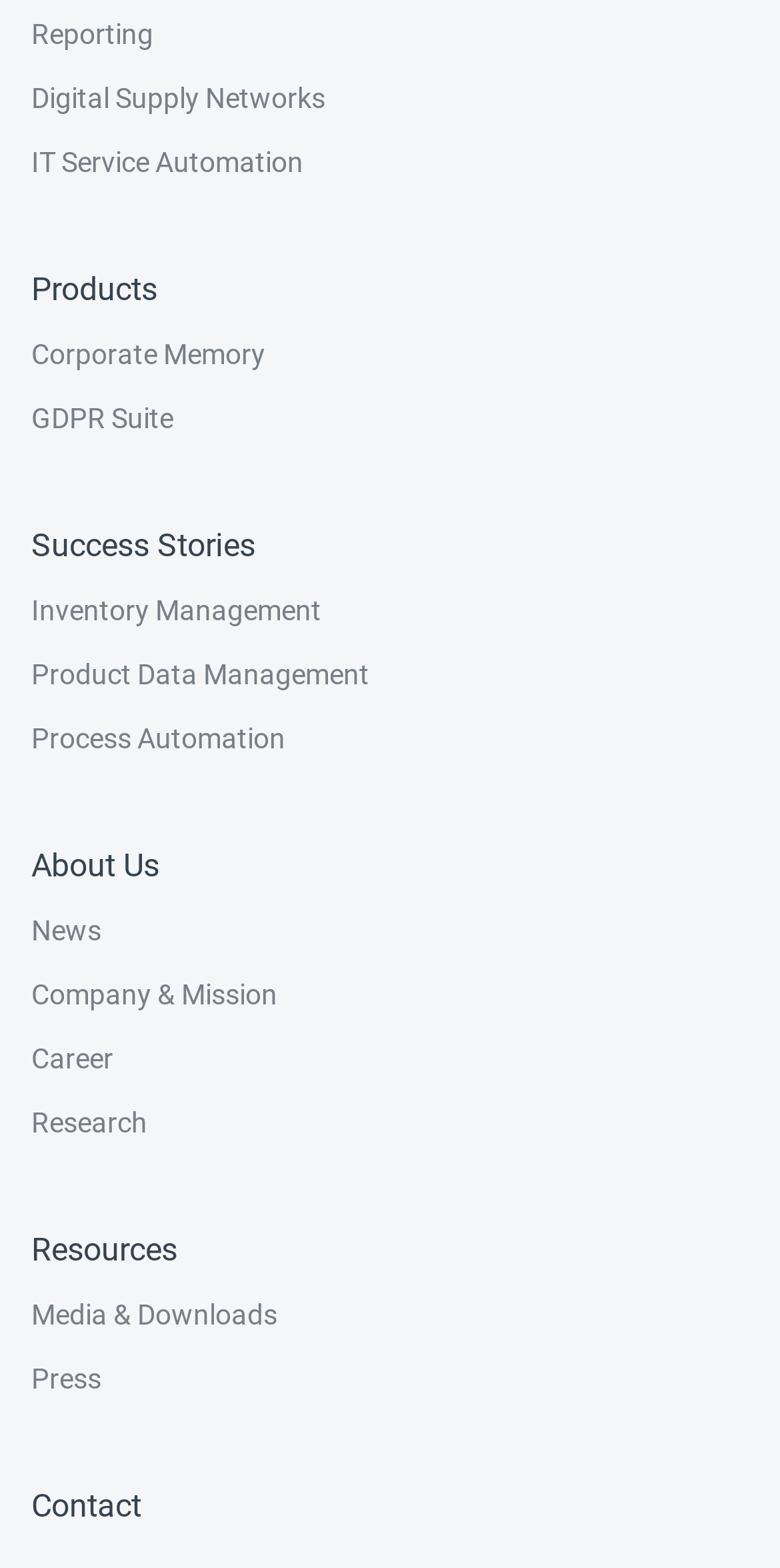Find the bounding box coordinates for the element that must be clicked to complete the instruction: "Contact us". The coordinates should be four float numbers between 0 and 1, indicated as [left, top, right, bottom].

[0.04, 0.941, 0.181, 0.982]